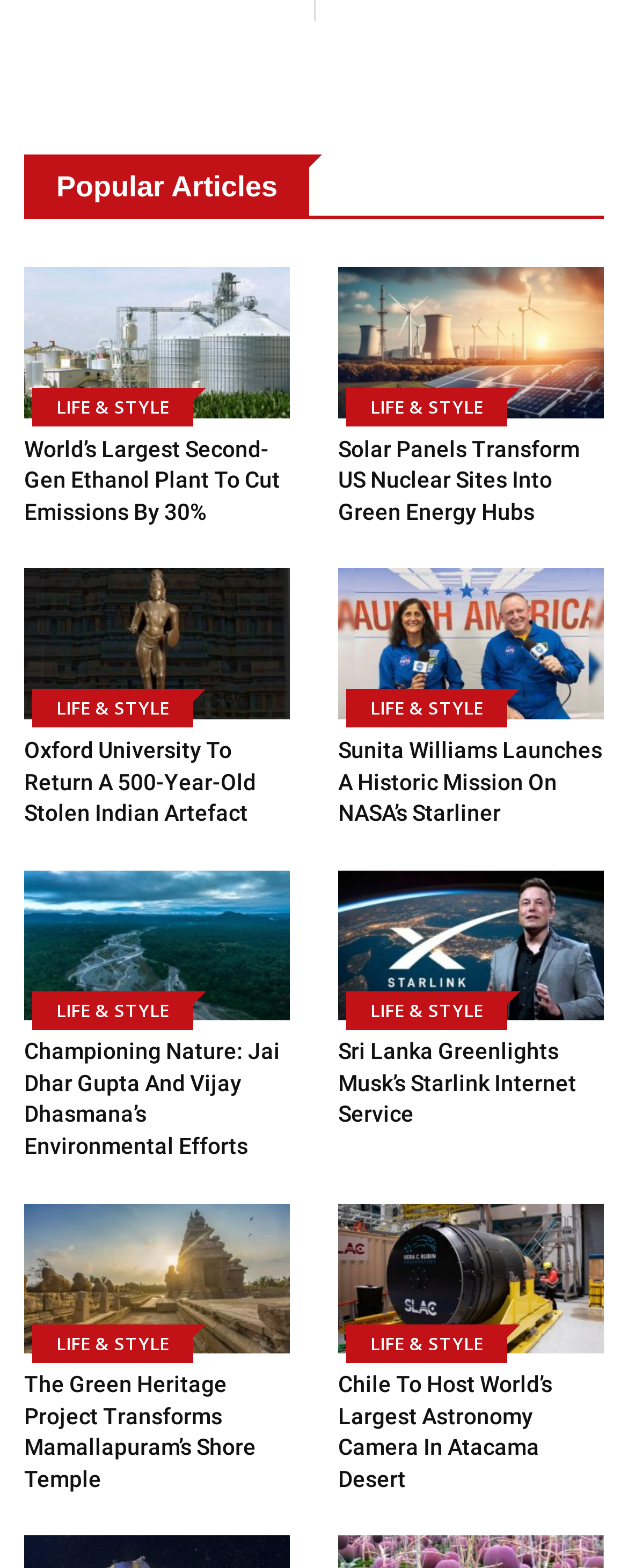Please identify the bounding box coordinates of the clickable area that will fulfill the following instruction: "Learn about Oxford University returning a 500-Year-Old Stolen Indian Artefact". The coordinates should be in the format of four float numbers between 0 and 1, i.e., [left, top, right, bottom].

[0.038, 0.363, 0.462, 0.459]